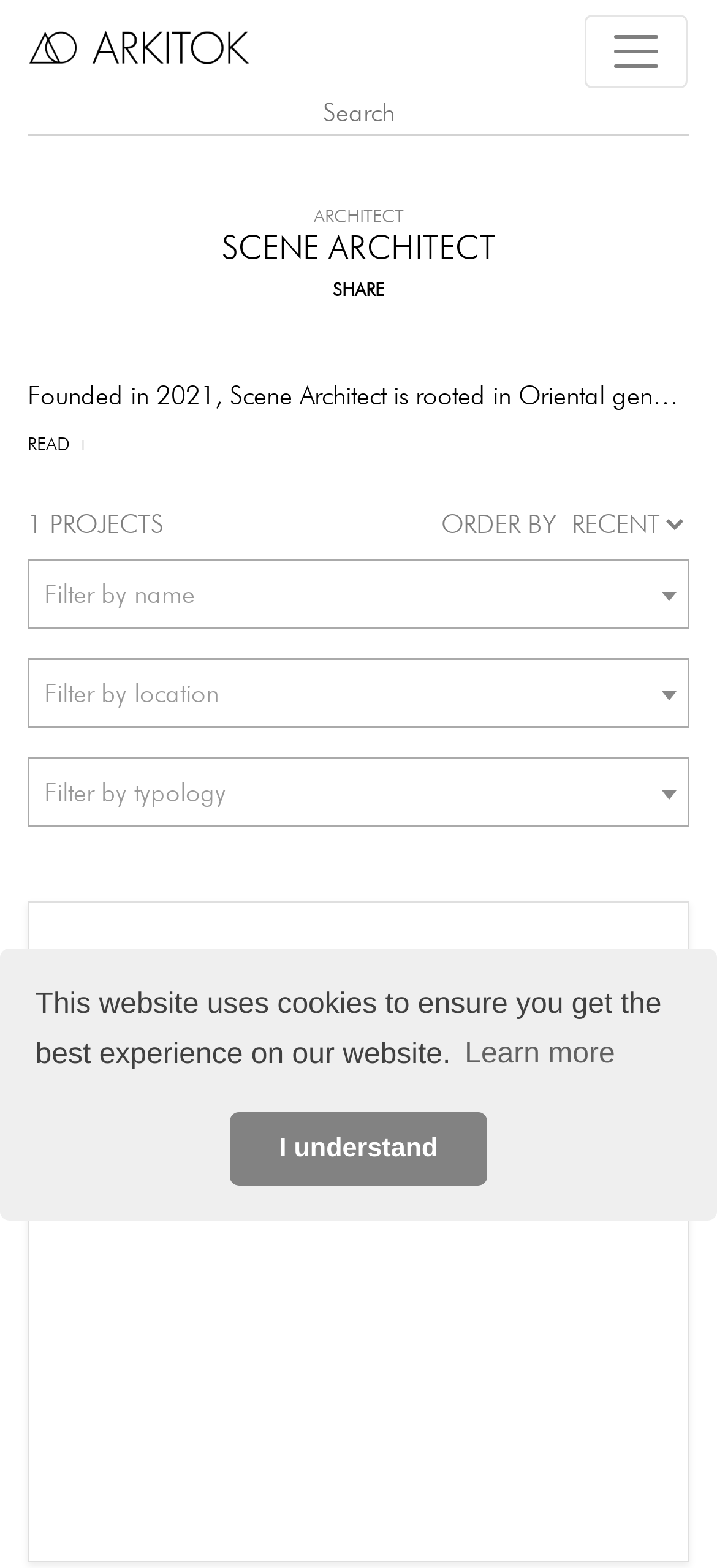Describe all significant elements and features of the webpage.

The webpage is about Scene Architect, showcasing their finest architectural projects with a selection of pictures. At the top, there is a logo of ARKITOK on the left and a toggle navigation button on the right. Below the logo, there is a search bar where users can input keywords. 

On the top center, there is a heading "SCENE ARCHITECT" followed by a button "SHARE" on the right. Below the heading, there is a text "source: Scene Architect" on the right side. 

On the left side, there is a section with a heading "ARCHITECT" and a button "READ +" below it. Underneath, there is a text "1 PROJECTS" followed by a dropdown menu to "ORDER BY" and a combobox to filter projects by name, location, and typology.

The main content of the webpage is a list of projects, with the first project being "TEAHOUSE IN CHENGDU in Chengdu City, China - by Scene Architect at ARKITOK". This project is represented by an image and a heading "TEAHOUSE IN CHENGDU" with a brief description. 

At the bottom of the page, there is a cookie consent dialog with a message "This website uses cookies to ensure you get the best experience on our website." and two buttons "learn more about cookies" and "dismiss cookie message".